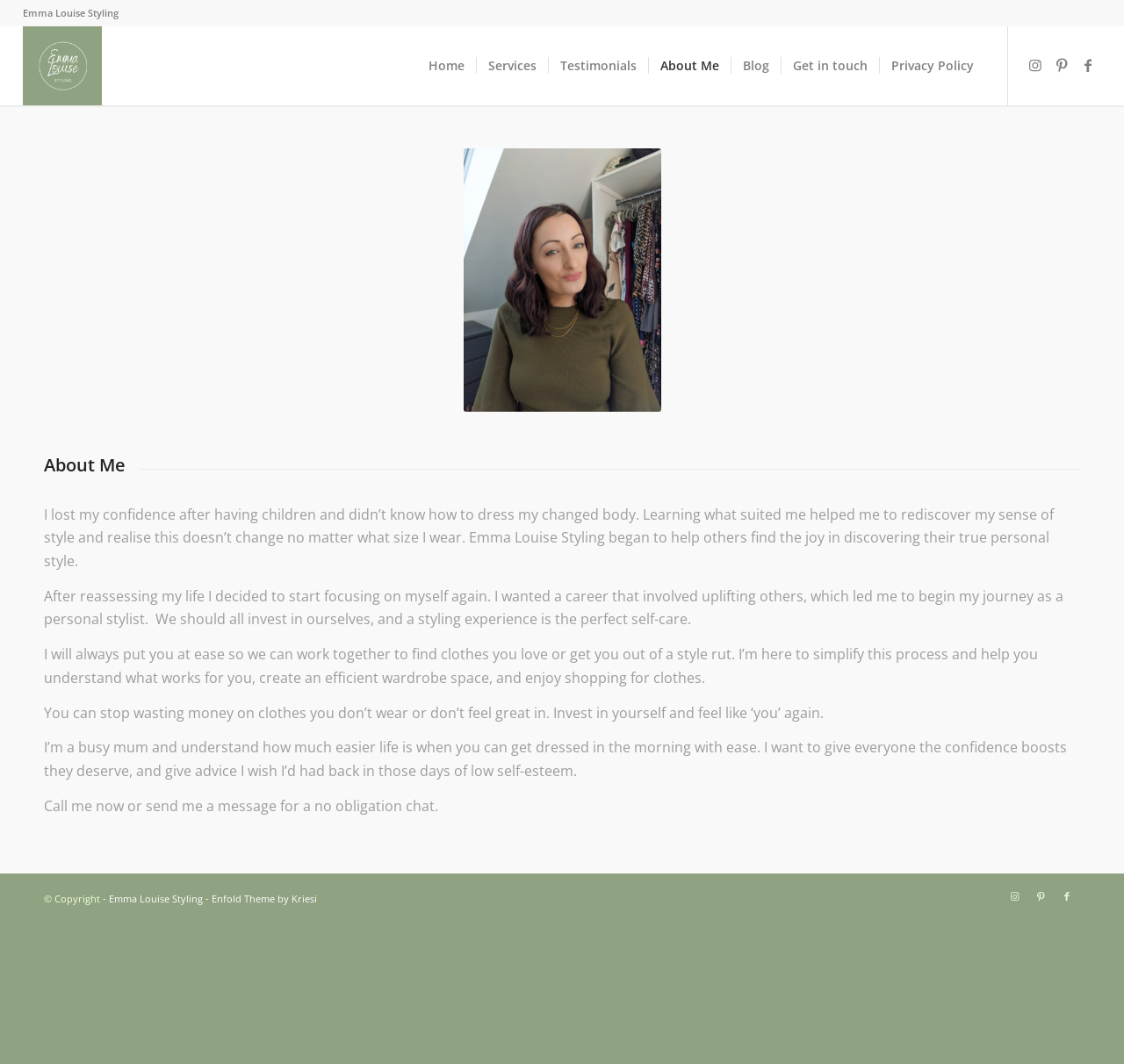Please specify the bounding box coordinates of the clickable section necessary to execute the following command: "Get in touch with Emma Louise".

[0.695, 0.025, 0.782, 0.099]